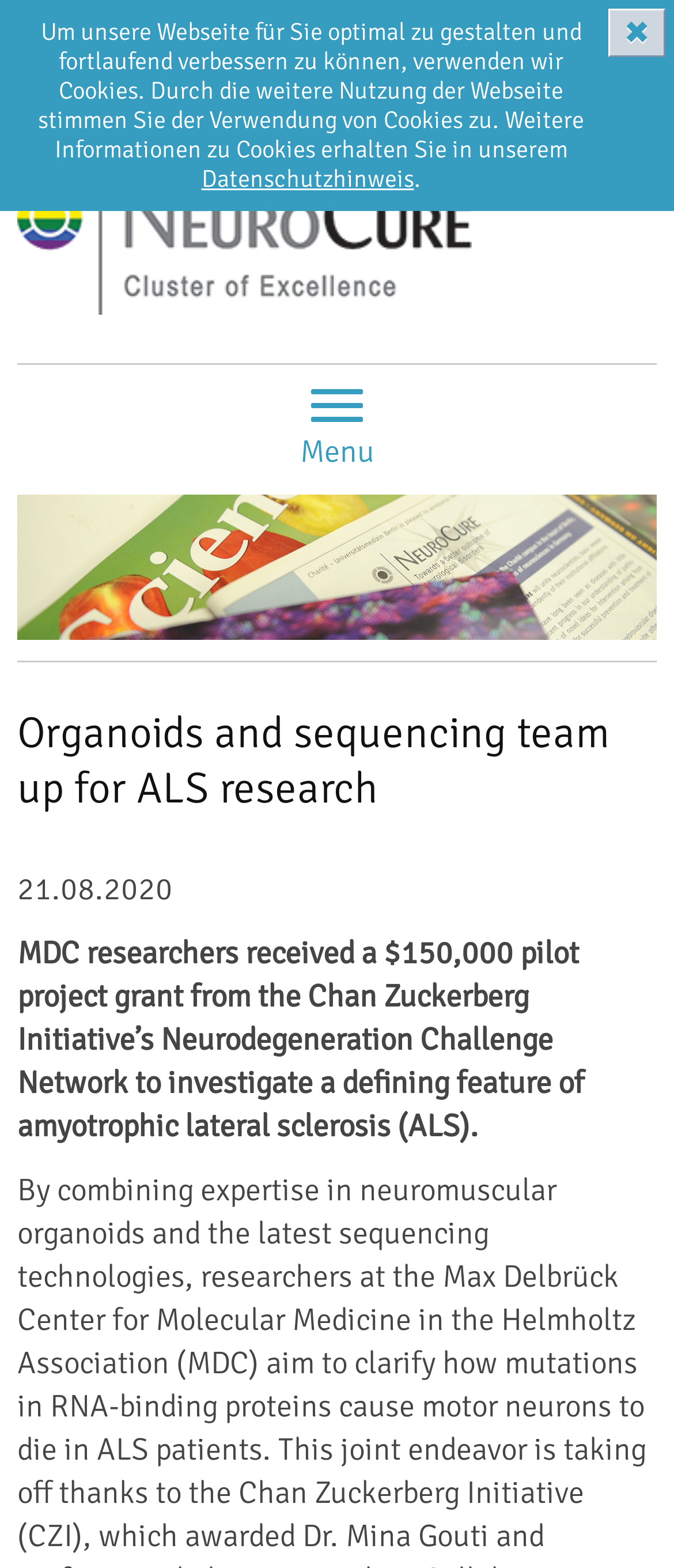What is the purpose of the textbox?
Please provide a single word or phrase based on the screenshot.

Search